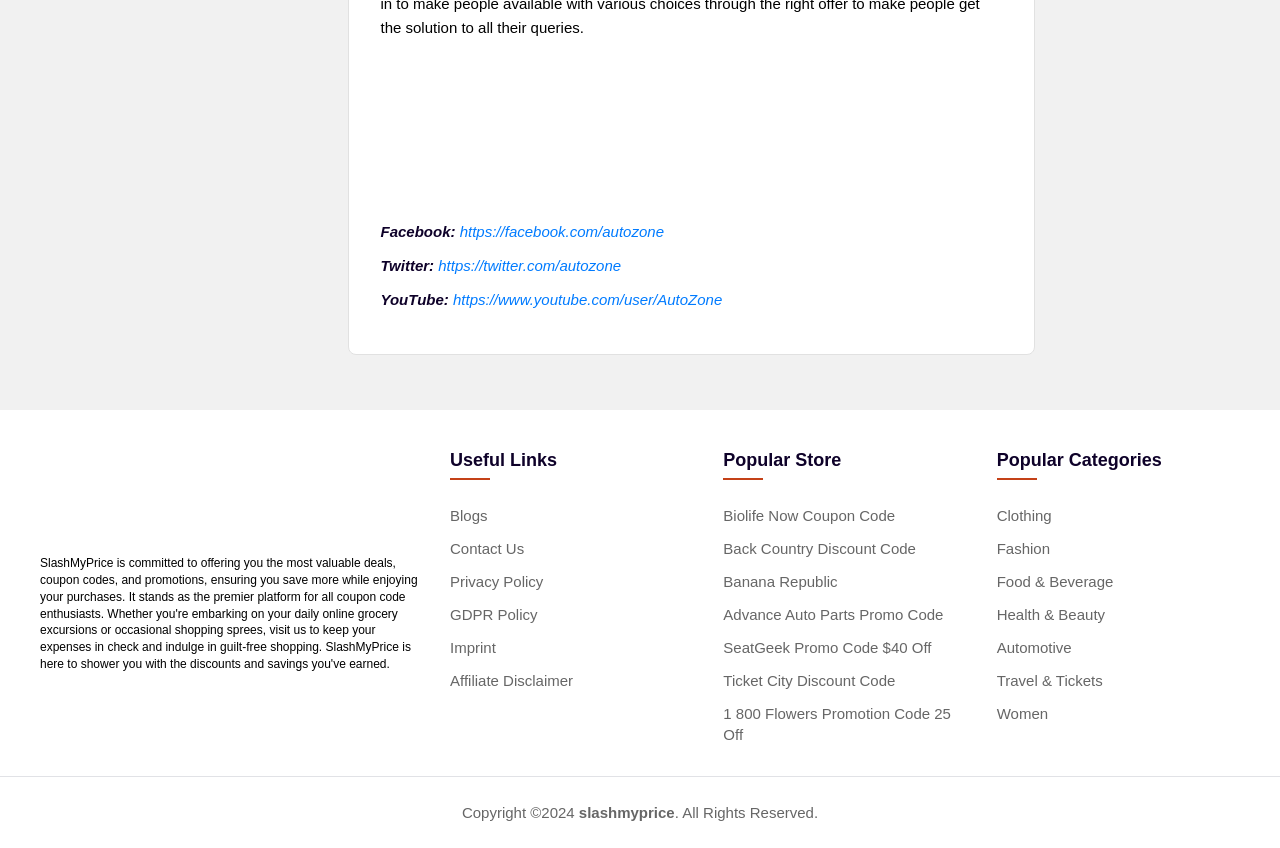Calculate the bounding box coordinates for the UI element based on the following description: "Back Country Discount Code". Ensure the coordinates are four float numbers between 0 and 1, i.e., [left, top, right, bottom].

[0.565, 0.637, 0.716, 0.657]